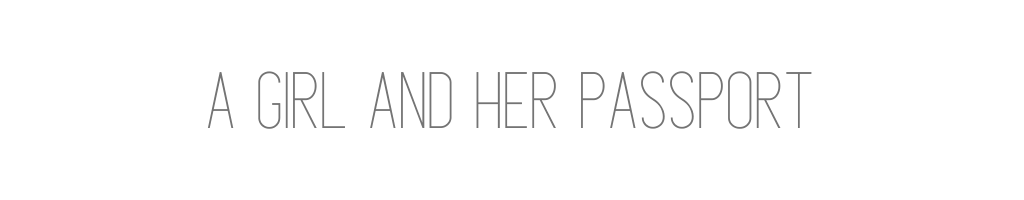What is the font style of the title?
Answer the question with a detailed explanation, including all necessary information.

The caption describes the title 'A Girl and Her Passport' as being displayed in an elegant font, which implies a refined and sophisticated typography.